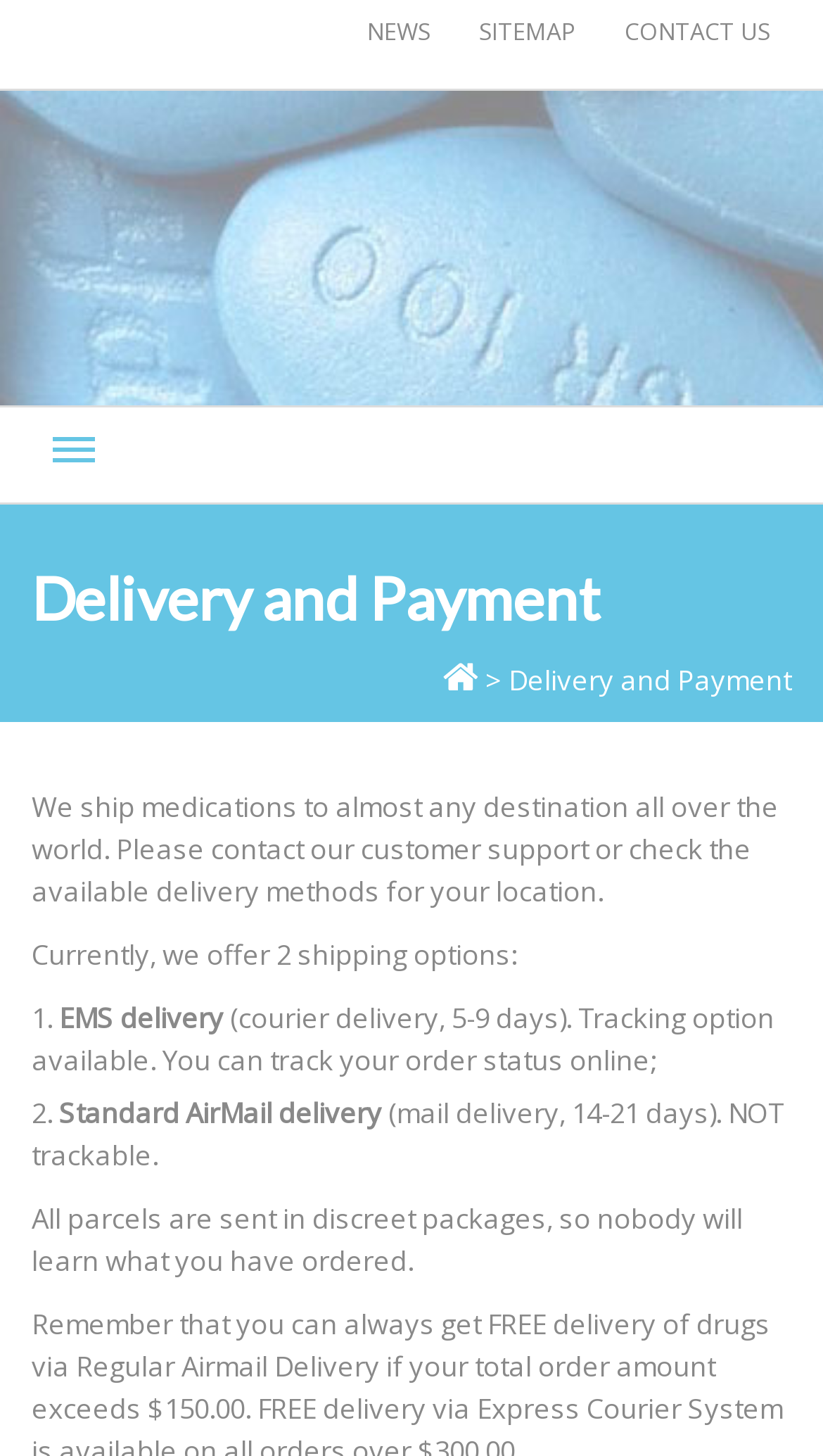Please identify the bounding box coordinates of the area that needs to be clicked to follow this instruction: "Click on NEWS".

[0.421, 0.004, 0.549, 0.039]